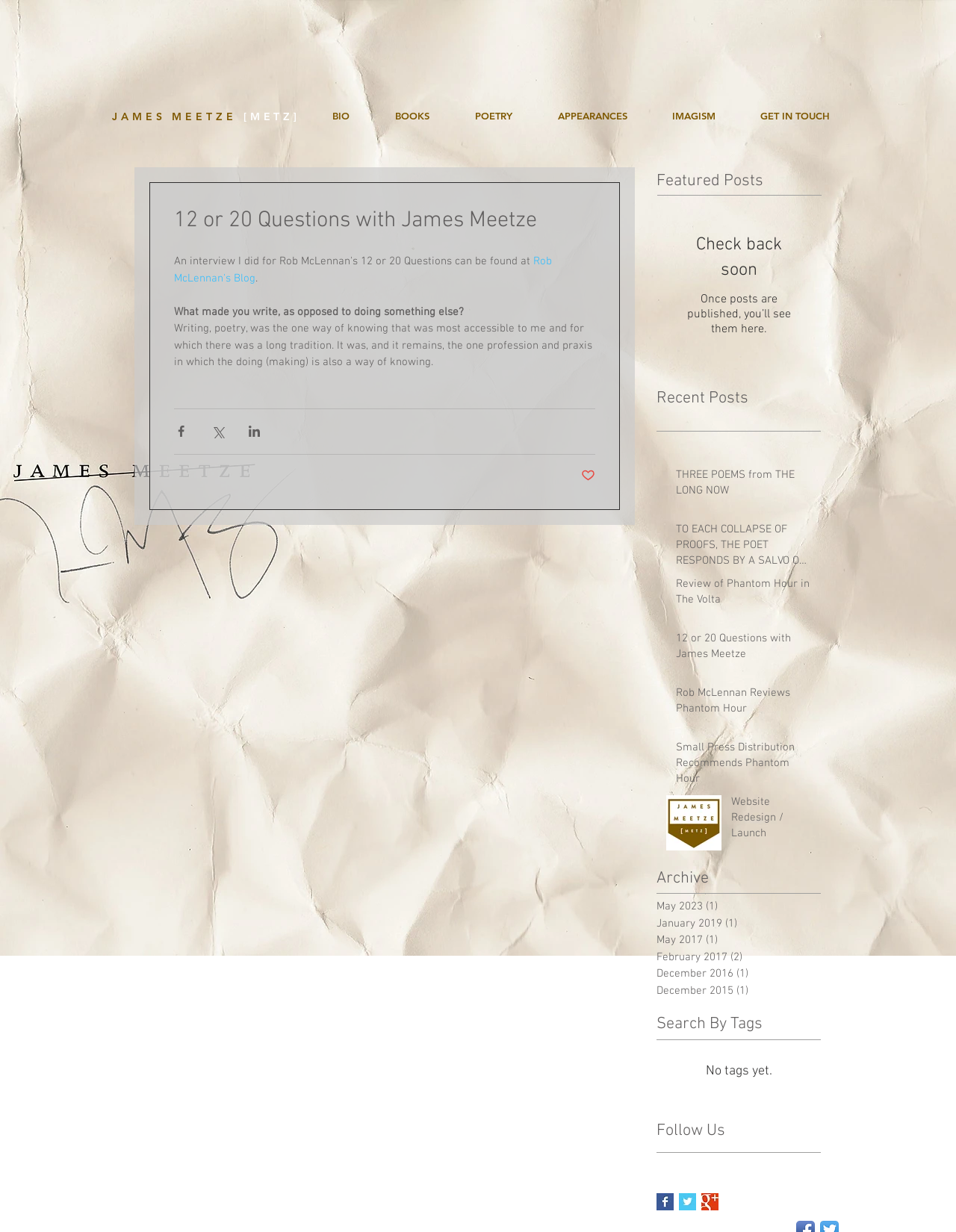Locate the coordinates of the bounding box for the clickable region that fulfills this instruction: "Click on BIO link".

[0.312, 0.087, 0.377, 0.101]